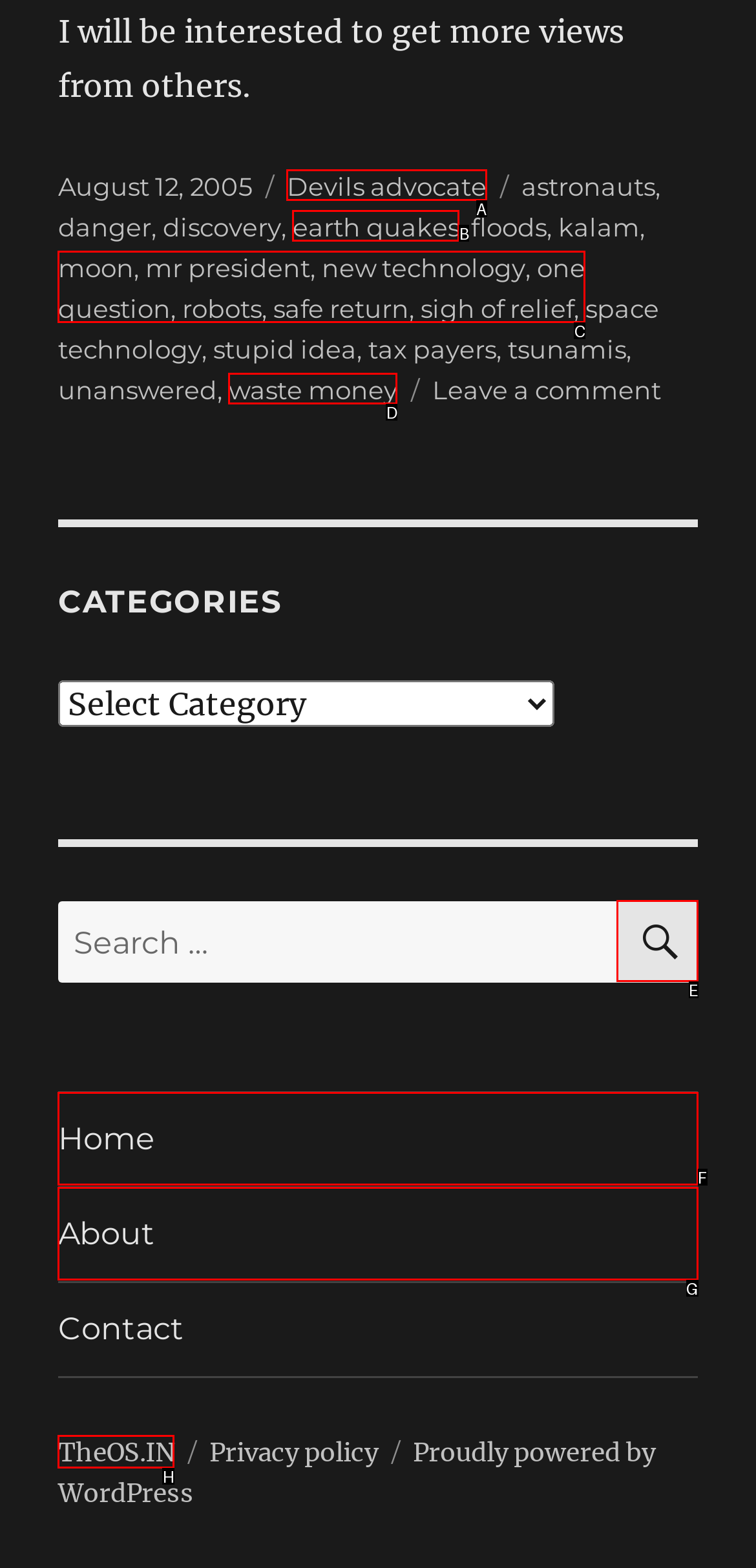Determine which UI element I need to click to achieve the following task: Click on the link about astronauts Provide your answer as the letter of the selected option.

A